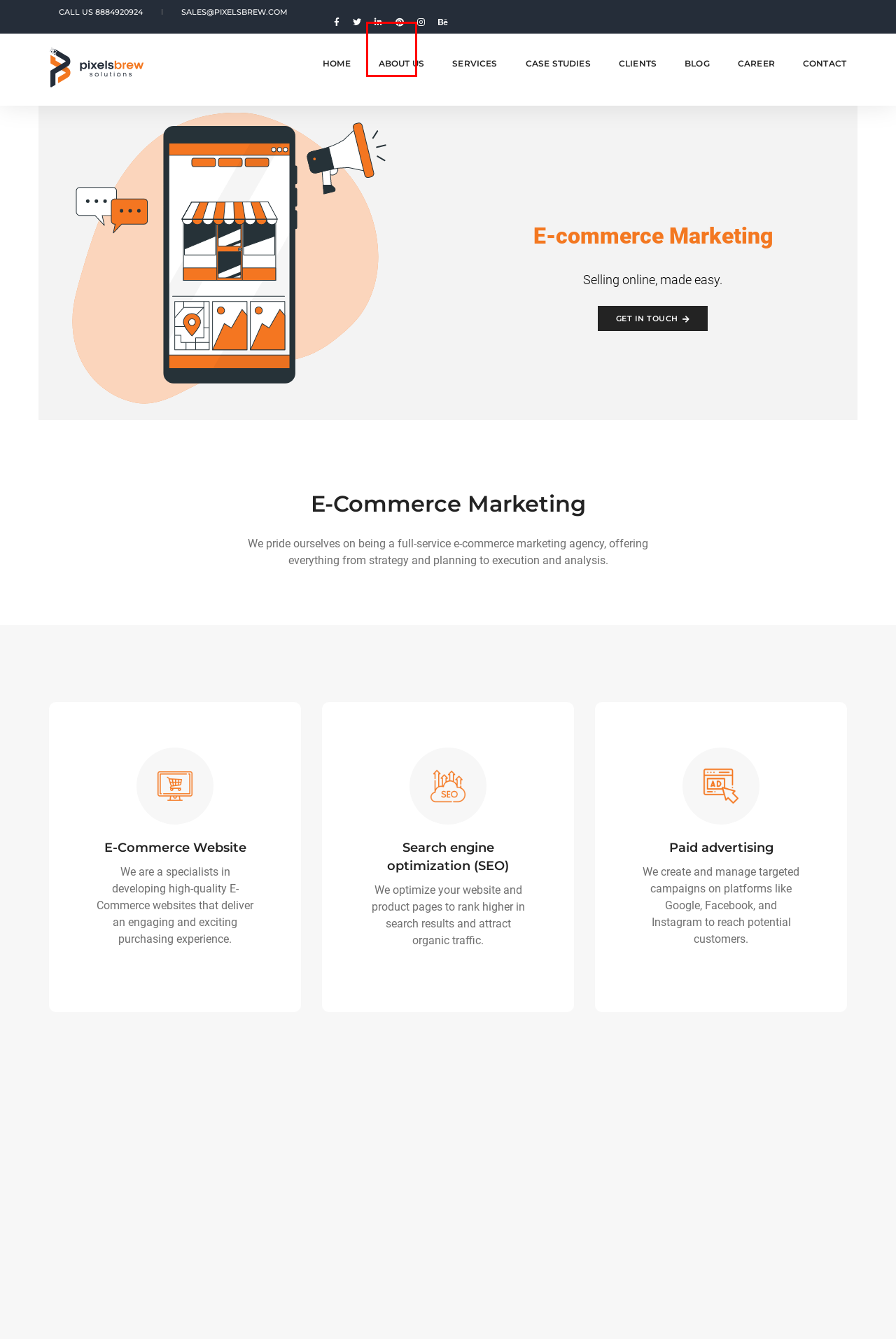You have been given a screenshot of a webpage with a red bounding box around a UI element. Select the most appropriate webpage description for the new webpage that appears after clicking the element within the red bounding box. The choices are:
A. Top PPC Ads Management Services in Bangalore |  PixelsBrew
B. Clients - Best Digital Marketing Company in Bangalore | PixelsBrew
C. Careers - Pixels Brew Solutions Pvt Ltd - Blogs
D. Top Digital Marketing Agency in Bangalore | PixelsBrew
E. Blogs - Pixels Brew Solutions Pvt Ltd - Blogs
F. E-commerce Marketing Services in Bangalore... | Protected by DMCA.com
G. Best Digital Marketing Company in Bangalore | PixelsBrew
H. Case Studies - Best Digital Marketing Company in Bangalore | PixelsBrew

D